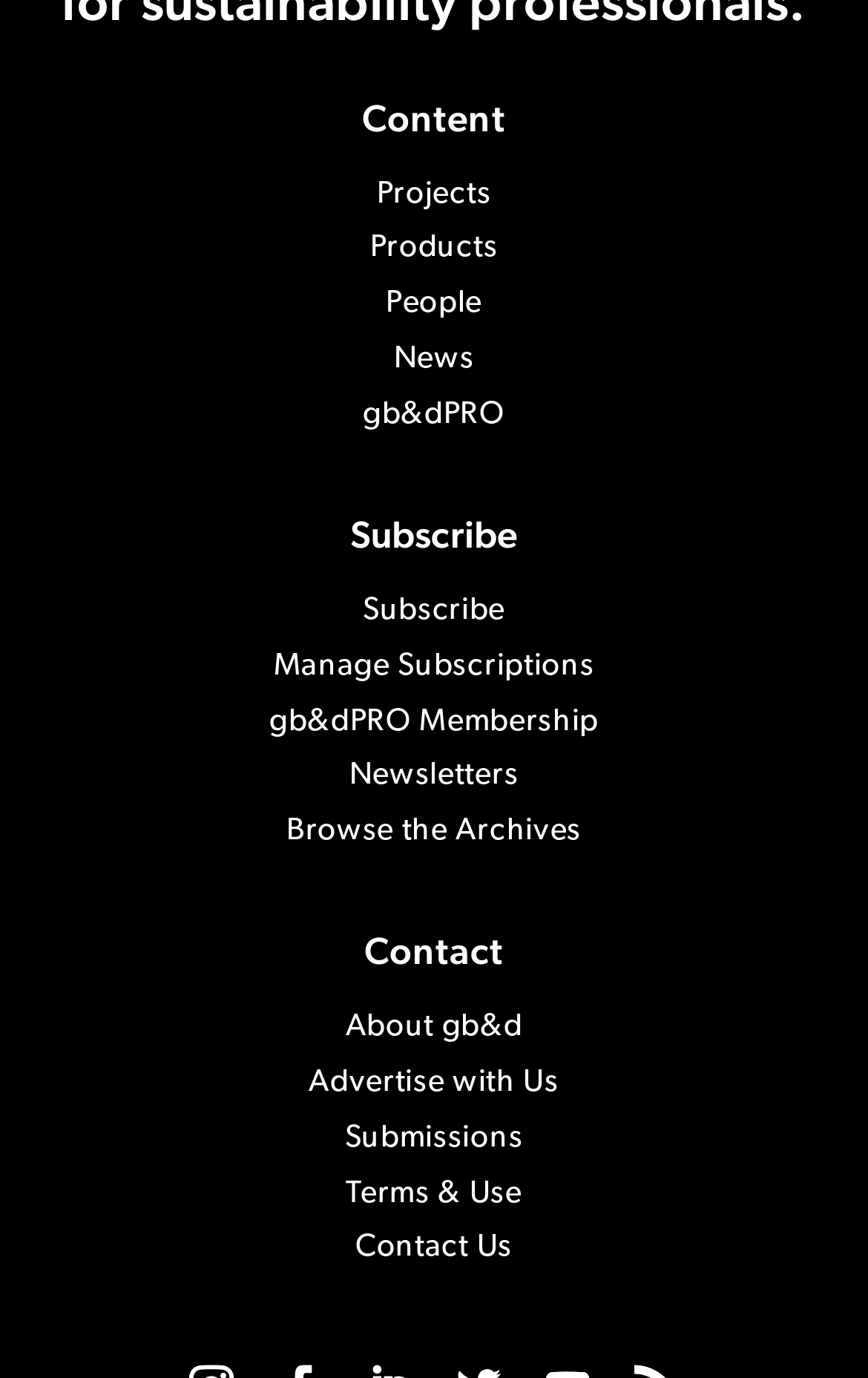Please find the bounding box coordinates (top-left x, top-left y, bottom-right x, bottom-right y) in the screenshot for the UI element described as follows: gb&dPRO Membership

[0.31, 0.511, 0.69, 0.536]